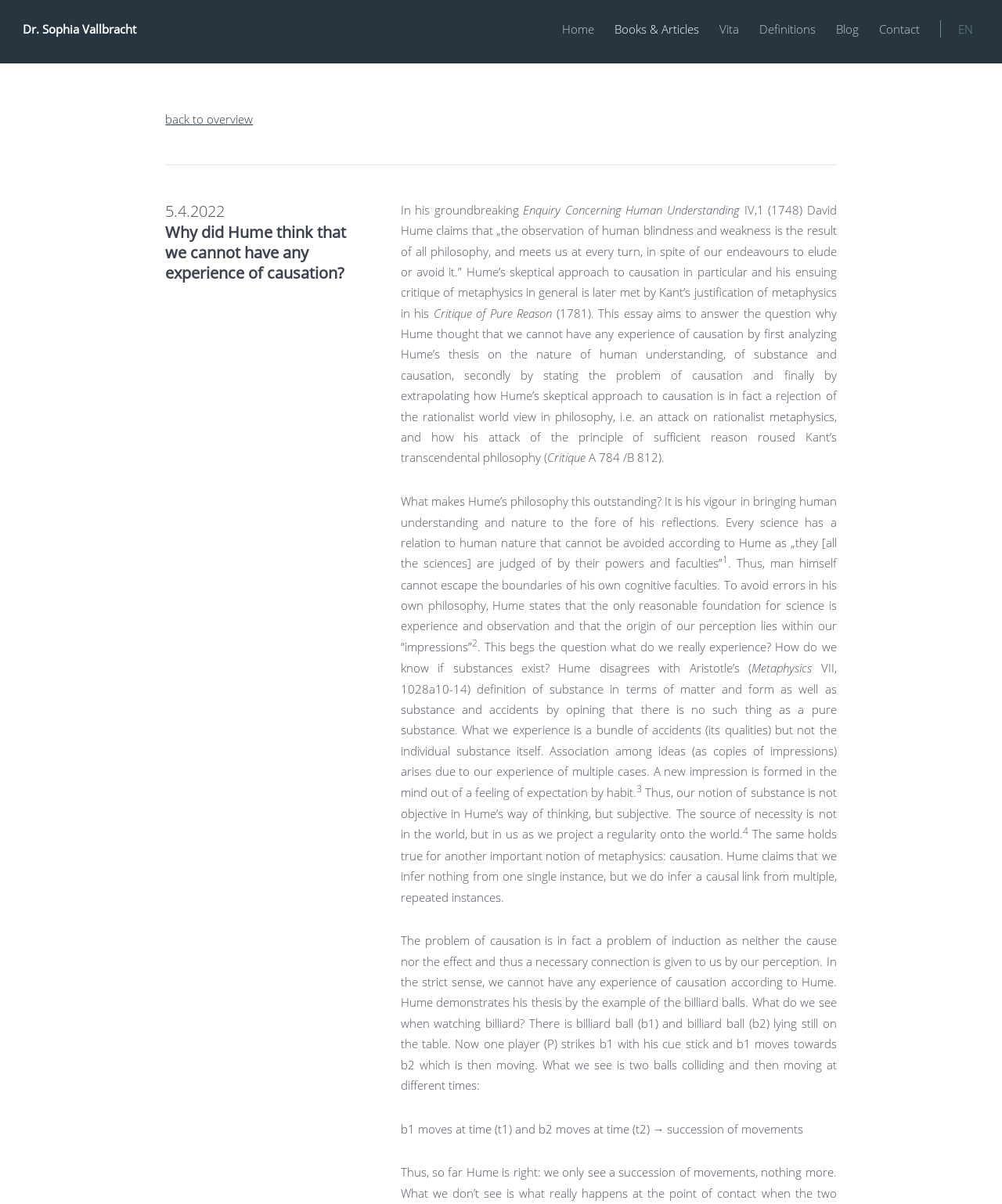What is the title of the book mentioned in the text?
Please respond to the question thoroughly and include all relevant details.

The title of the book can be found in the text, which mentions 'Enquiry Concerning Human Understanding' as a work by David Hume, specifically in section IV,1 (1748).